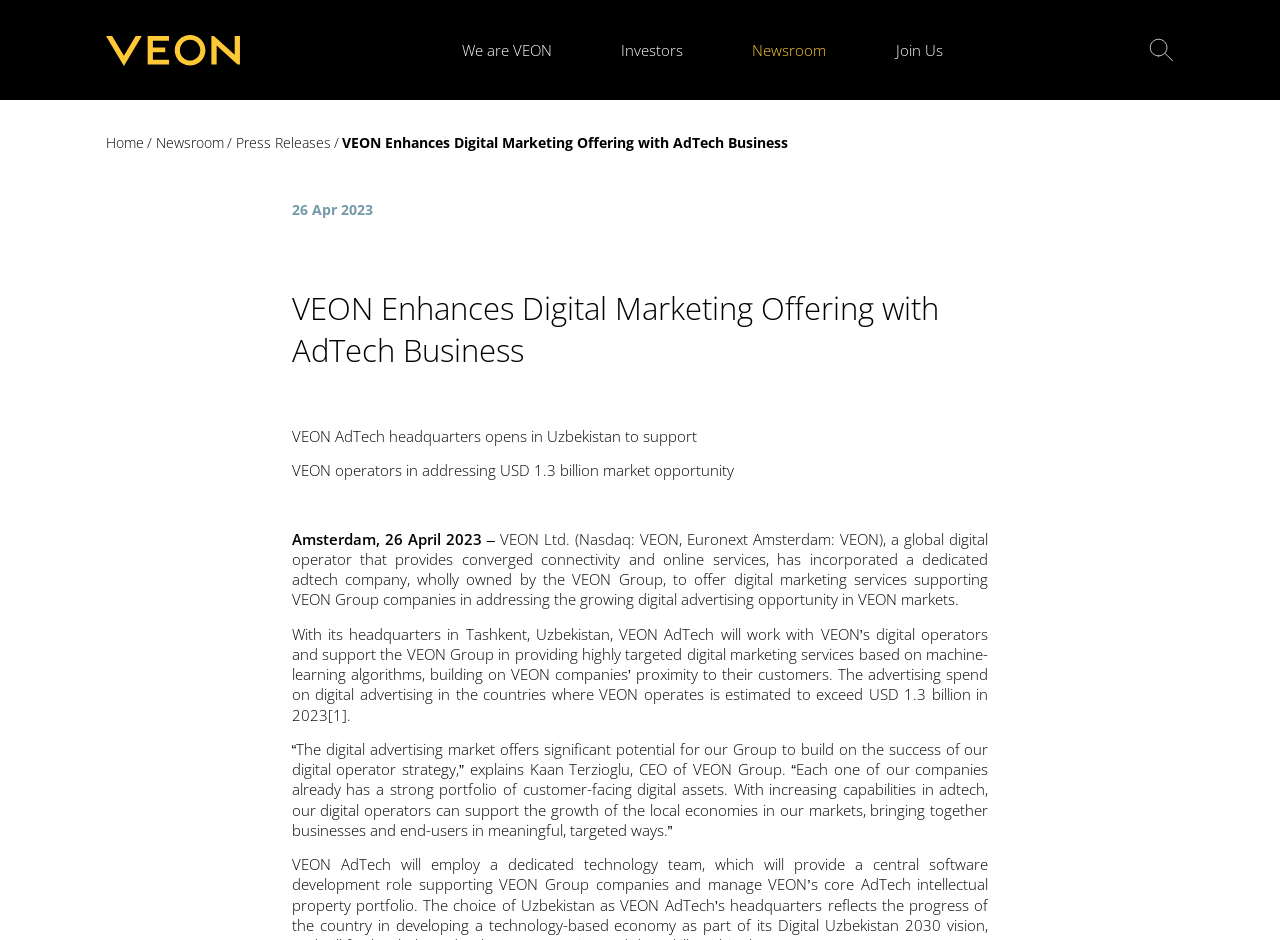Answer the question in a single word or phrase:
What is the name of the company mentioned?

VEON